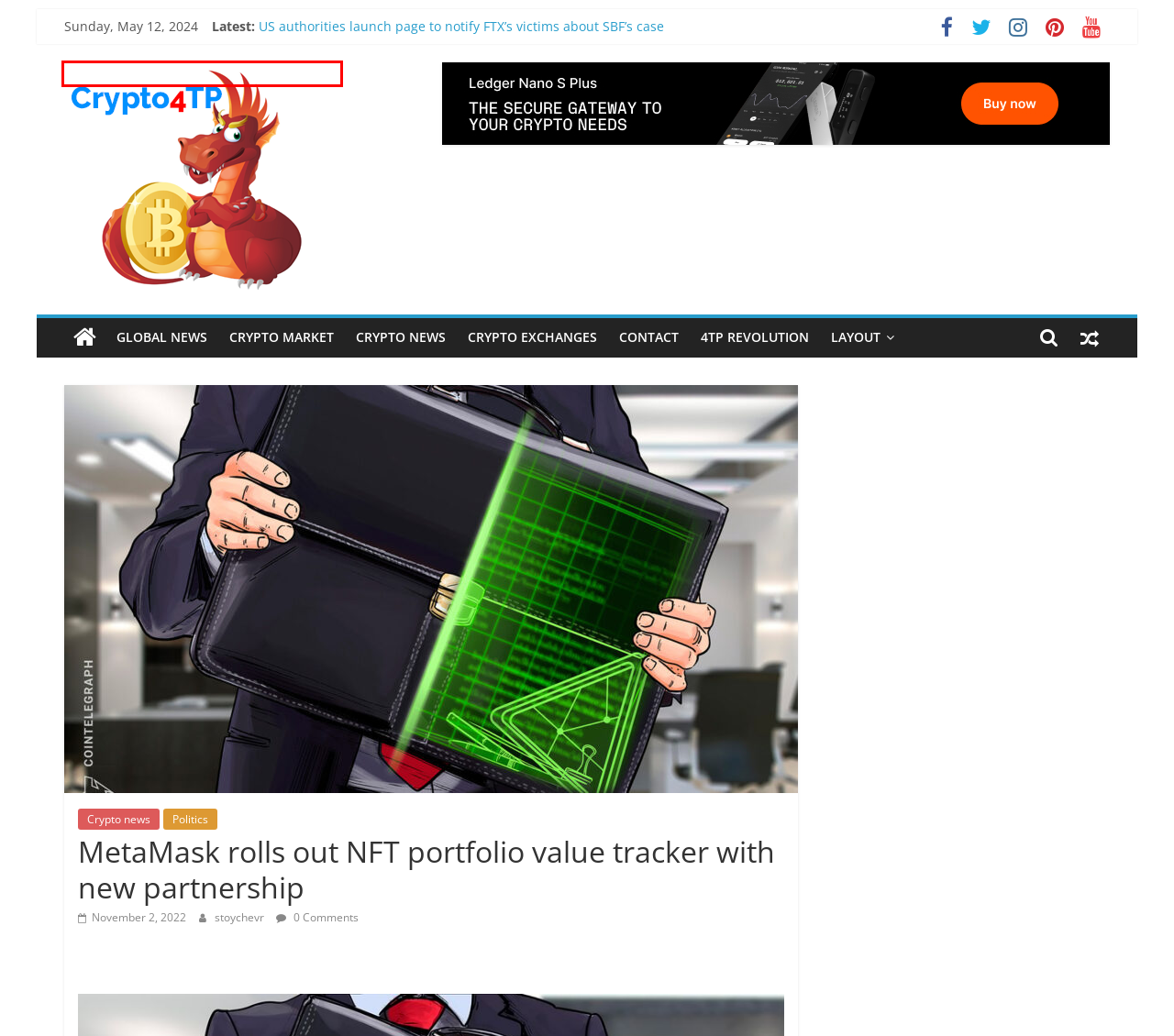Given a screenshot of a webpage featuring a red bounding box, identify the best matching webpage description for the new page after the element within the red box is clicked. Here are the options:
A. US authorities launch page to notify FTX’s victims about SBF’s case – Crypto4tp
B. CRYPTO EXCHANGES – Crypto4tp
C. Fidelity downsizes value of its Twitter holdings – Crypto4tp
D. Marathon Digital experiments with overclocking to increase competitive advantage – Crypto4tp
E. Crypto companies aim to build trust within future products and services – Crypto4tp
F. stoychevr – Crypto4tp
G. Crypto4tp – Crypto4TP
H. Politics – Crypto4tp

G